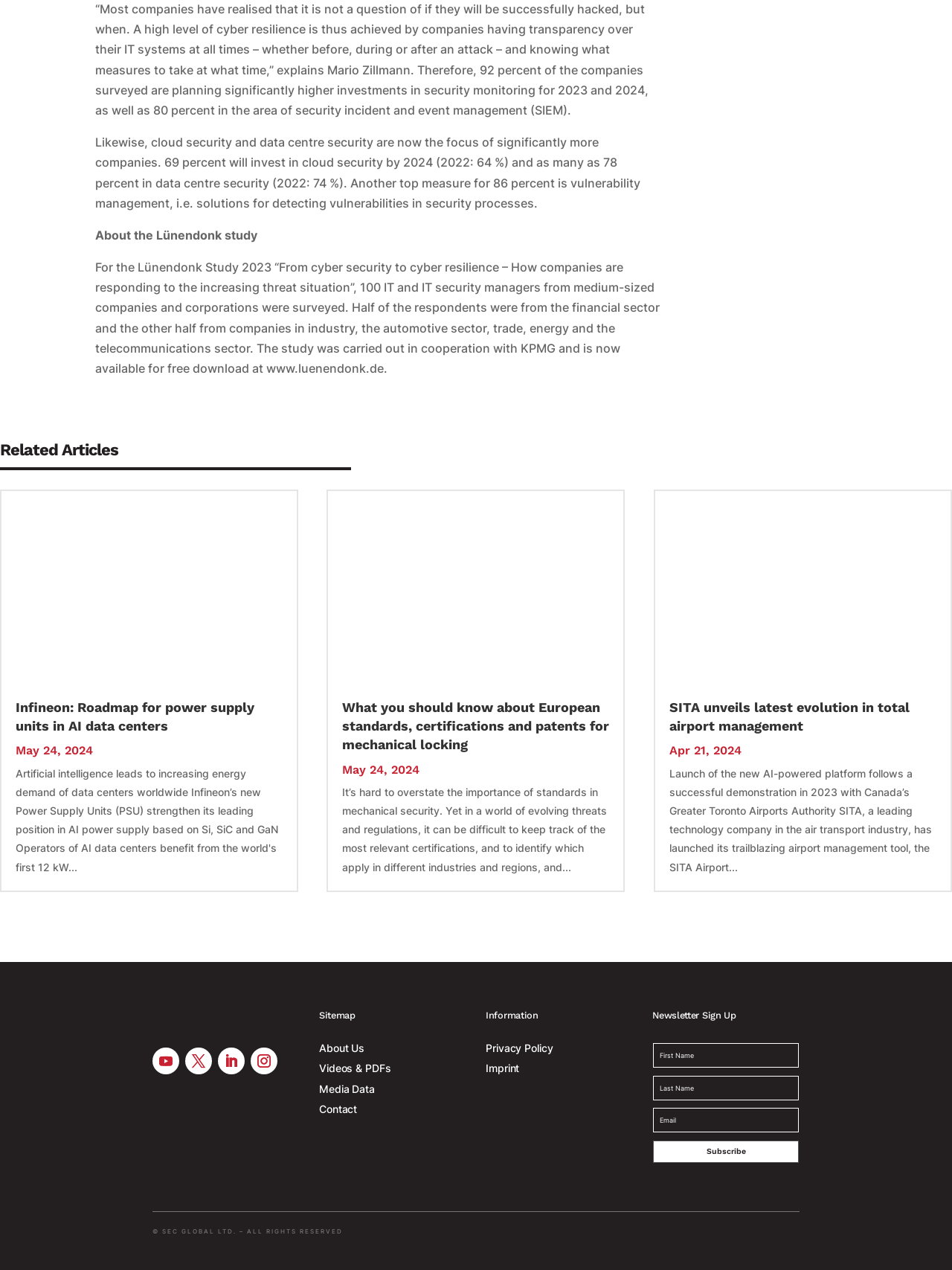Determine the bounding box coordinates of the section to be clicked to follow the instruction: "Subscribe to the newsletter". The coordinates should be given as four float numbers between 0 and 1, formatted as [left, top, right, bottom].

[0.686, 0.898, 0.839, 0.916]